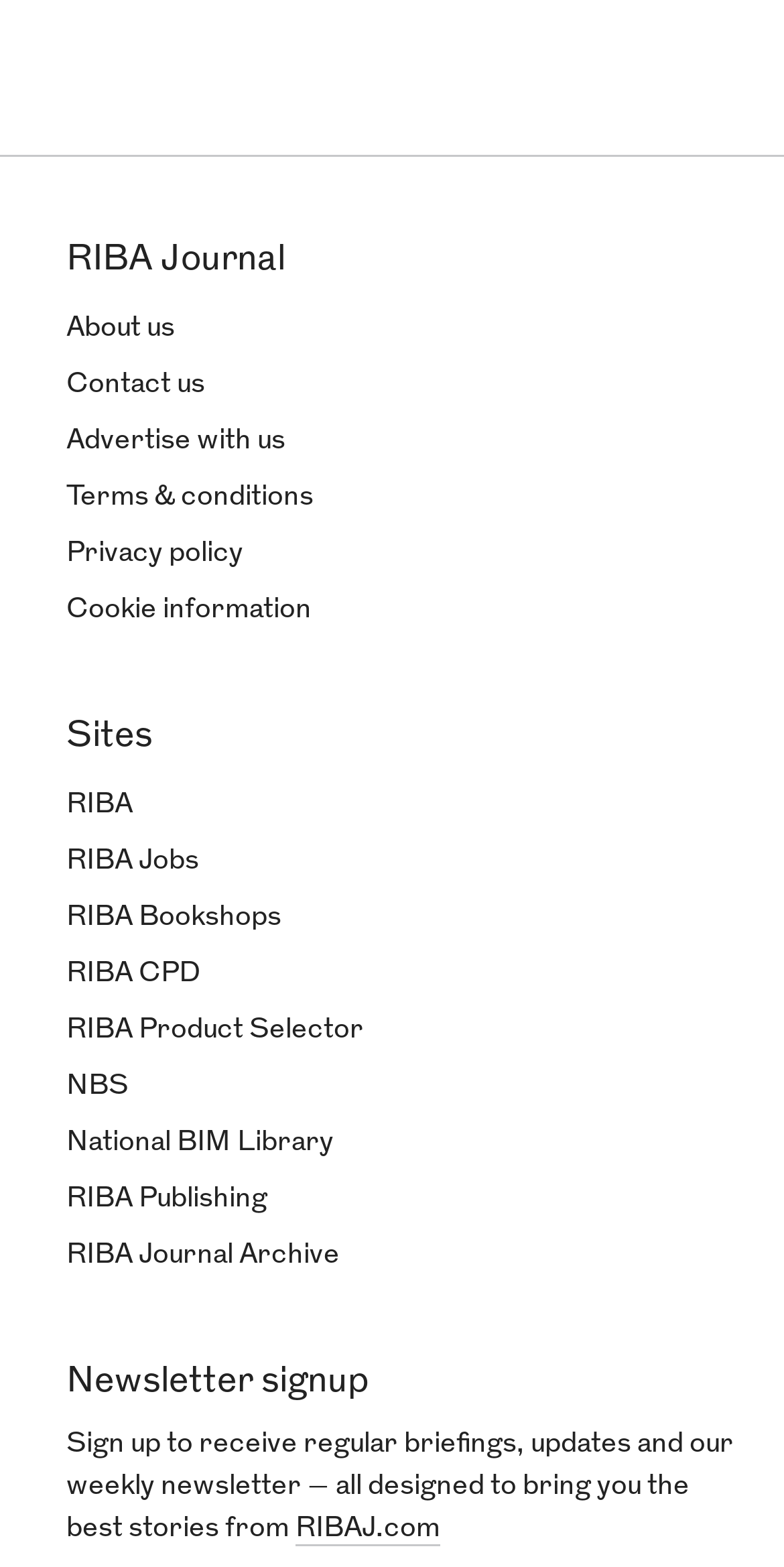What is the last link under 'Sites'?
Use the image to answer the question with a single word or phrase.

RIBA Journal Archive